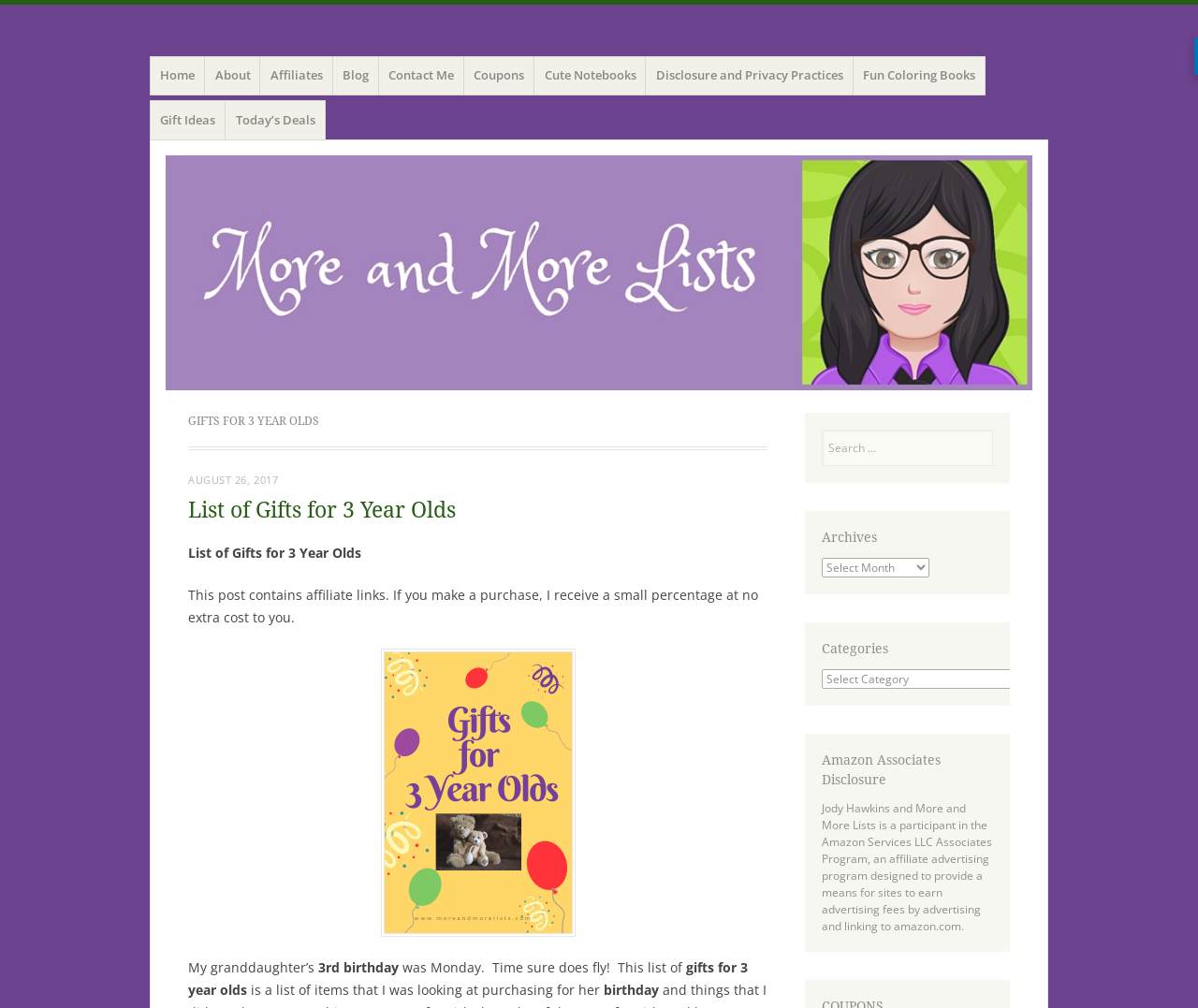Determine the bounding box coordinates in the format (top-left x, top-left y, bottom-right x, bottom-right y). Ensure all values are floating point numbers between 0 and 1. Identify the bounding box of the UI element described by: Disclosure and Privacy Practices

[0.539, 0.055, 0.713, 0.095]